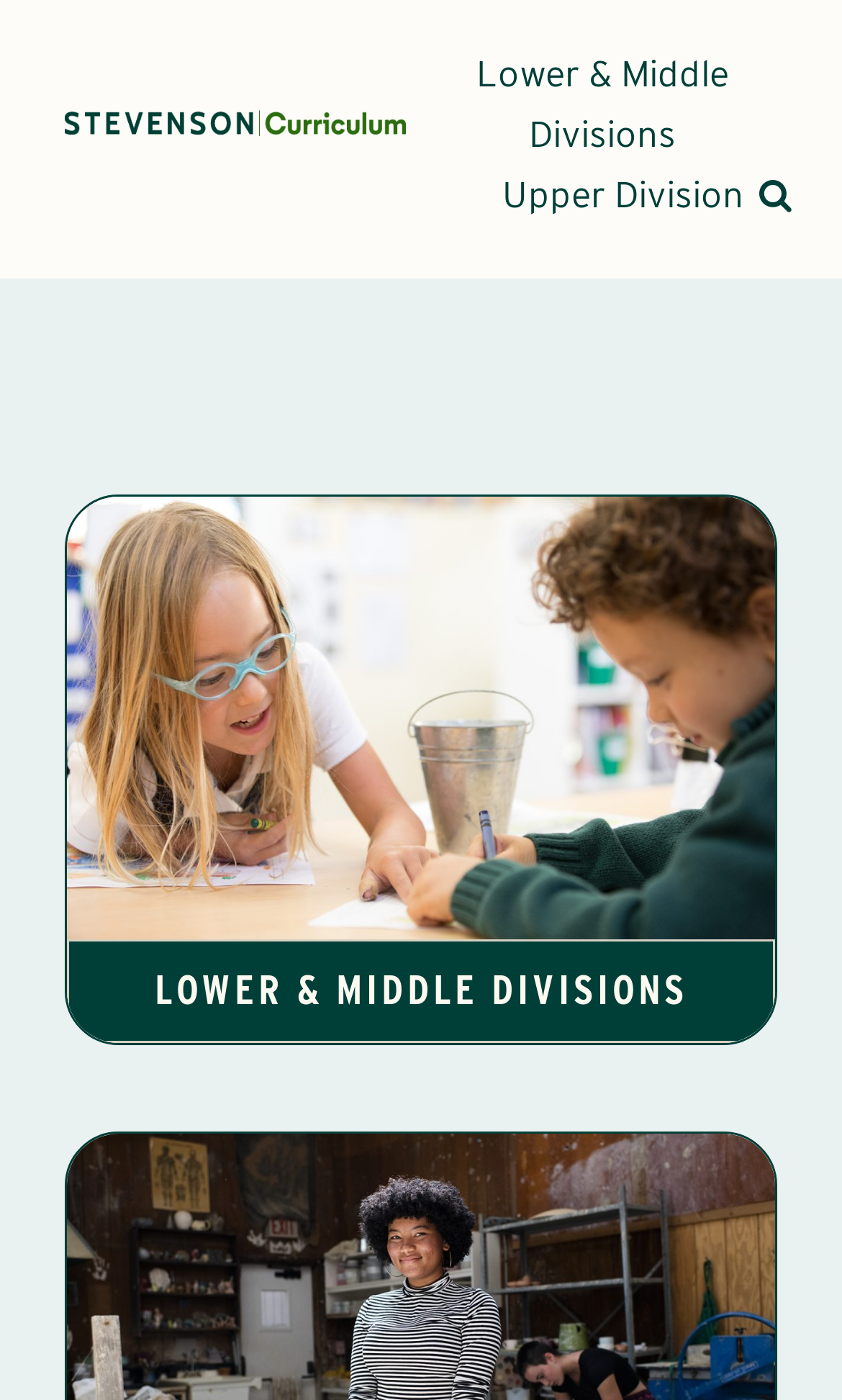Provide a thorough description of this webpage.

The webpage is titled "Stevenson School Curriculum Guide" and appears to be a curriculum guide for Stevenson School. At the top left of the page, there is a link with the school's wordmark, "STV-Wordmark-Curriculum_e1". Below this, there is a navigation menu, "Splash Menu", that spans across the top of the page. This menu contains three main links: "Lower & Middle Divisions" on the left, "Upper Division" in the center, and a "Search" button on the right.

Below the navigation menu, there is a large image that takes up most of the page. At the bottom left of the image, there is another link, "LOWER & MIDDLE DIVISIONS", which appears to be a duplicate of the first link in the navigation menu. The meta description mentions "Lower & Middle divisions" and "upper division", which suggests that the webpage is divided into these two main sections, with the "Lower & Middle Divisions" section possibly being the main focus of the page.